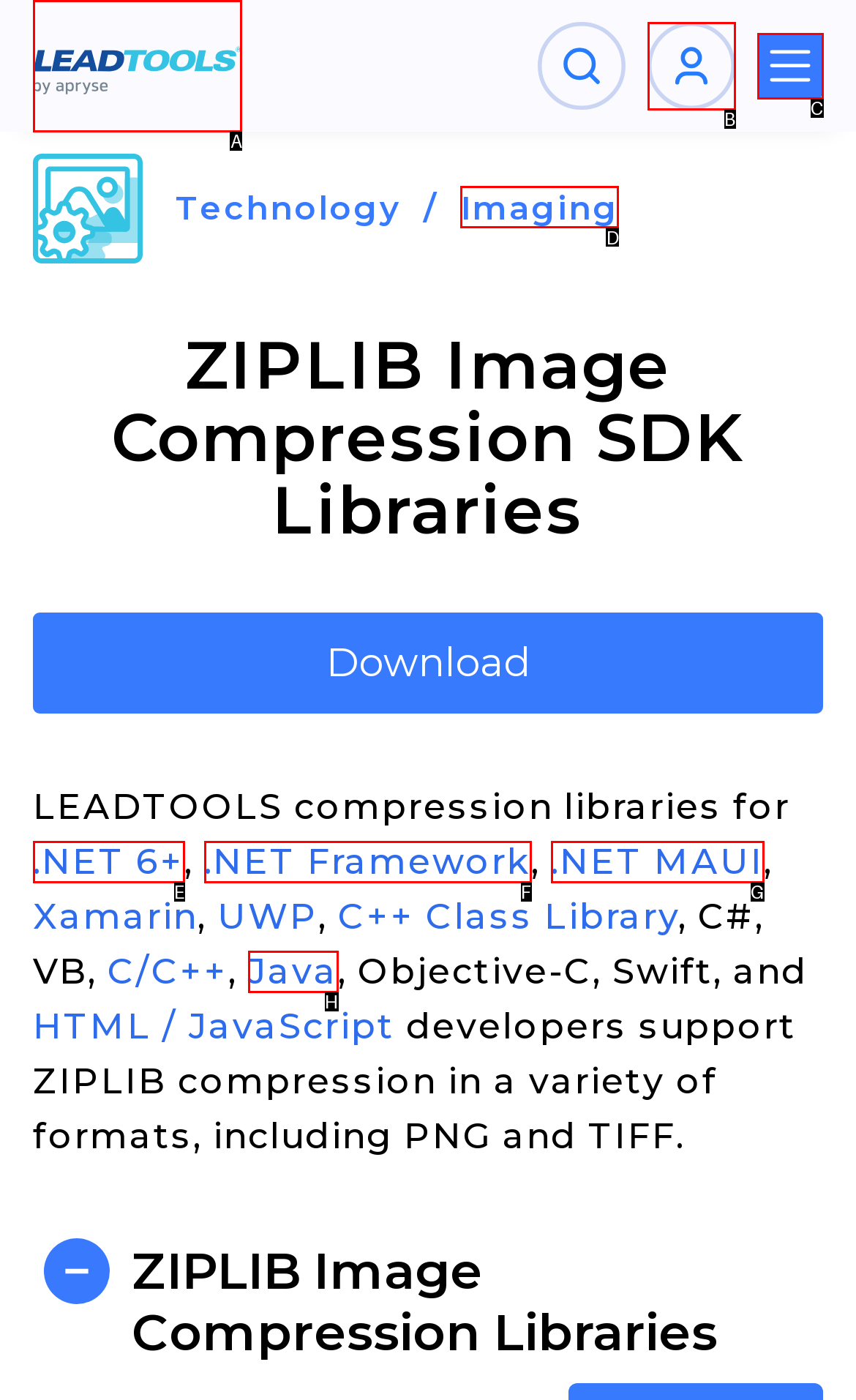Look at the highlighted elements in the screenshot and tell me which letter corresponds to the task: Learn about Imaging.

D